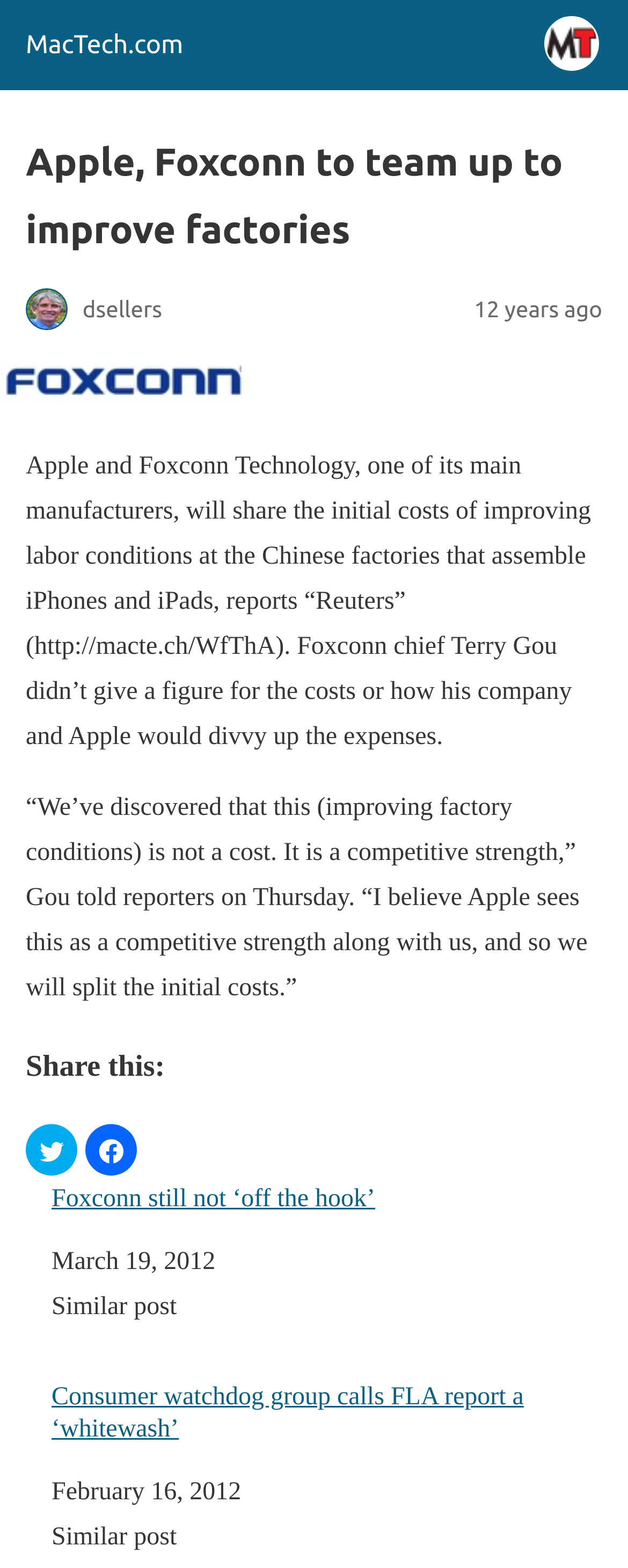Please reply to the following question with a single word or a short phrase:
What is Apple teaming up with to improve factories?

Foxconn